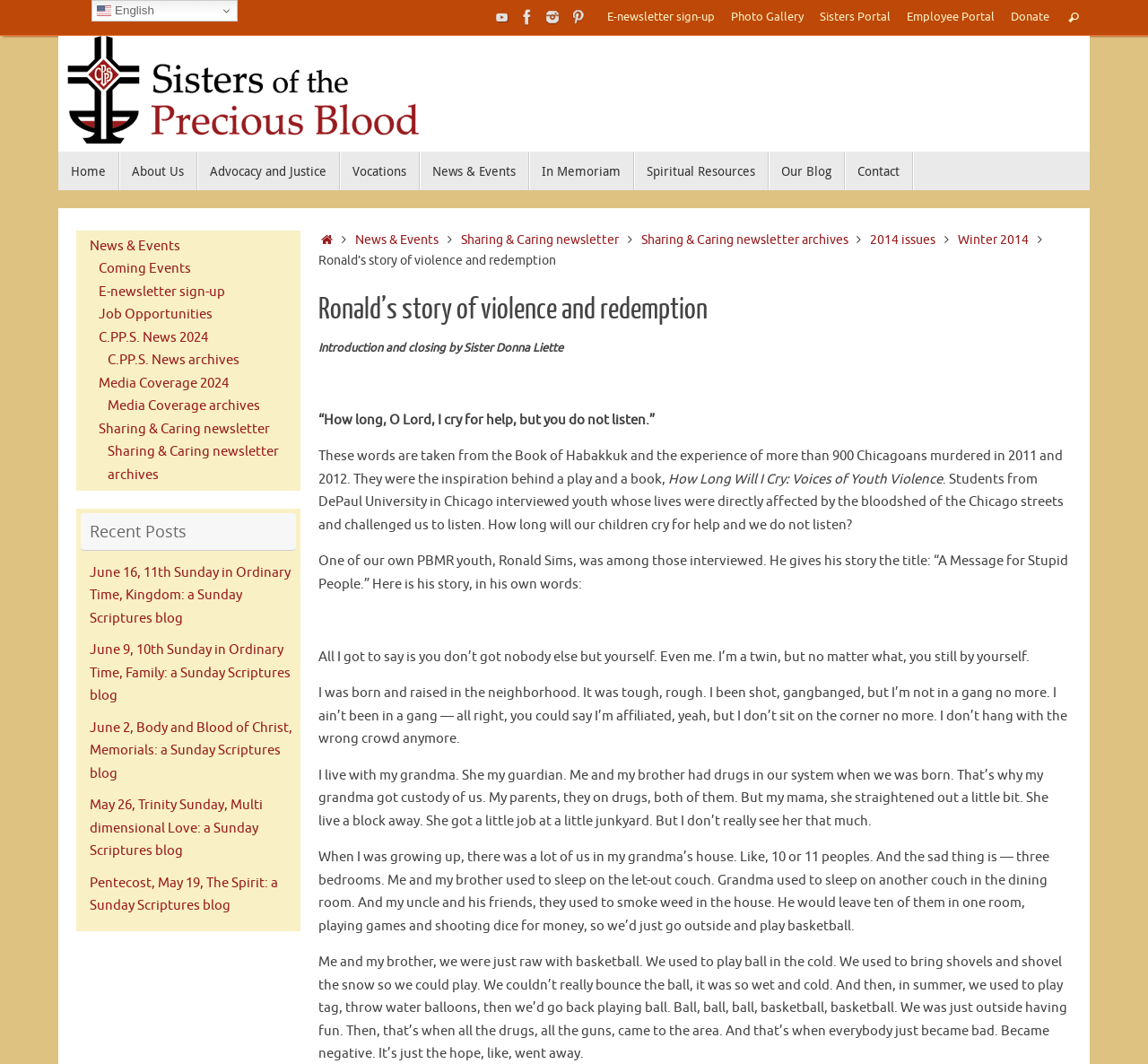Locate the bounding box coordinates of the element that needs to be clicked to carry out the instruction: "Read the latest news and events". The coordinates should be given as four float numbers ranging from 0 to 1, i.e., [left, top, right, bottom].

[0.366, 0.142, 0.461, 0.179]